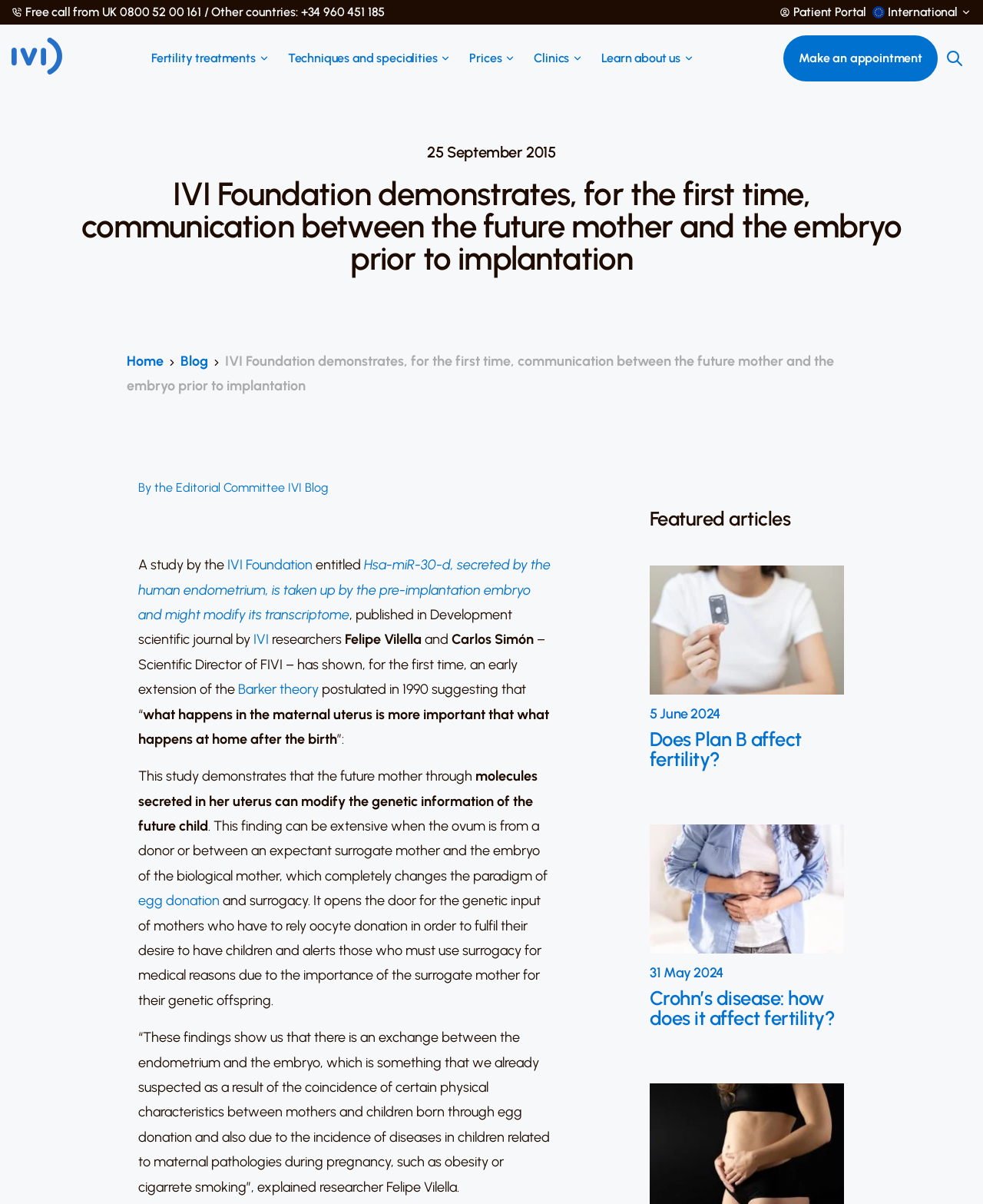Please determine the bounding box coordinates of the element's region to click for the following instruction: "Click the 'Make an appointment' link".

[0.797, 0.029, 0.954, 0.068]